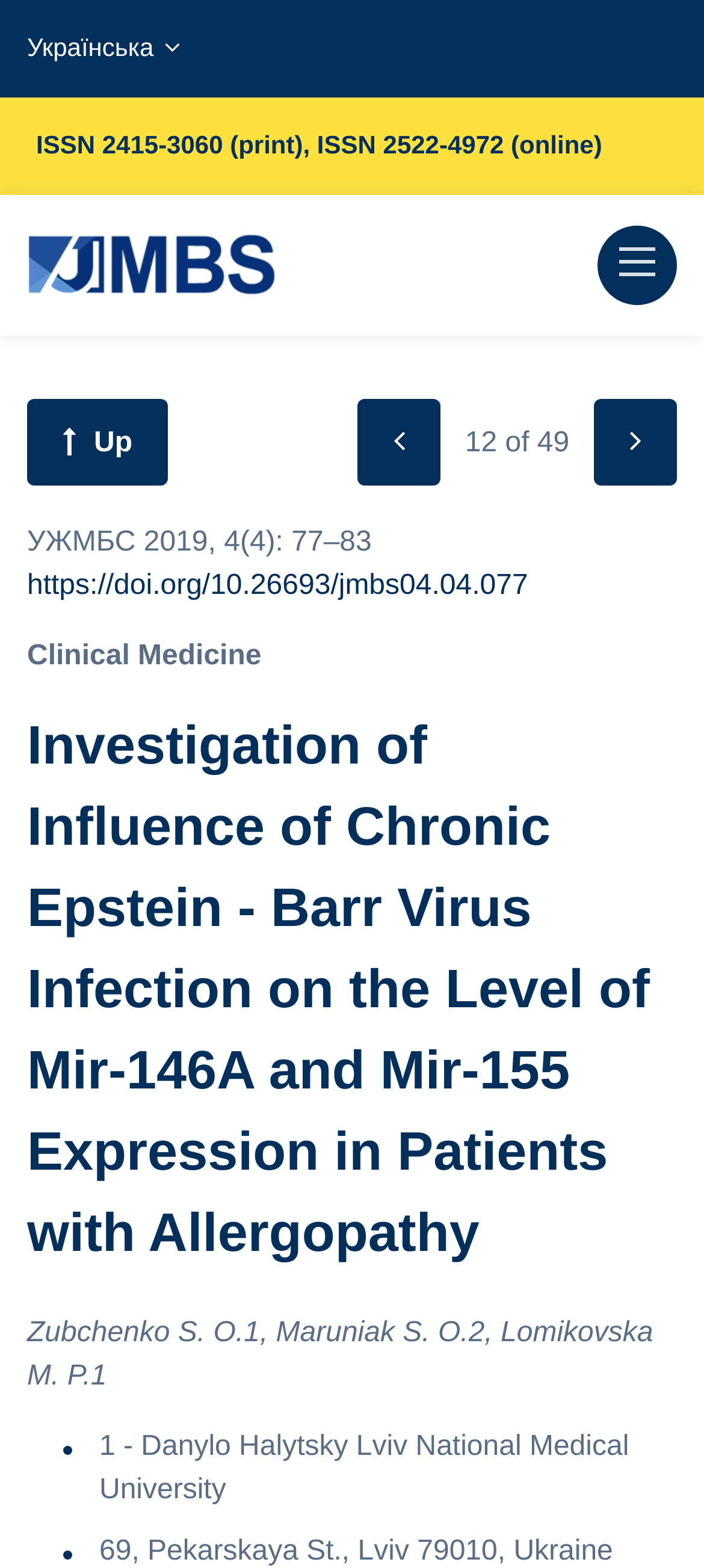Describe the webpage meticulously, covering all significant aspects.

This webpage appears to be a journal article page from the Ukrainian Journal of Medicine, Biology, and Sports. At the top left, there is a link to switch to the Ukrainian language, denoted by the Ukrainian flag emoji. Next to it, there is a static text displaying the ISSN numbers for the journal in print and online formats.

Below the ISSN numbers, there is a link to the journal's homepage, accompanied by a small image of the journal's logo. On the right side of the top section, there are navigation links, including a link to move up one page, denoted by an upward arrow emoji, and links to move to the next or previous page, denoted by left and right arrow emojis, respectively. There is also a text indicating that the current page is 12 out of 49.

In the main content area, there is an abbreviation "УЖМБС" which stands for the Ukrainian Journal of Medicine, Biology, and Sports. Below it, there is a static text displaying the article's publication information, including the year, volume, and page numbers. 

The article's title, "Investigation of Influence of Chronic Epstein - Barr Virus Infection on the Level of Mir-146A and Mir-155 Expression in Patients with Allergopathy", is displayed as a heading. The authors' names, Zubchenko S. O., Maruniak S. O., and Lomikovska M. P., are listed below the title. The authors' affiliations, including Danylo Halytsky Lviv National Medical University, are provided at the bottom of the page, along with the university's address.